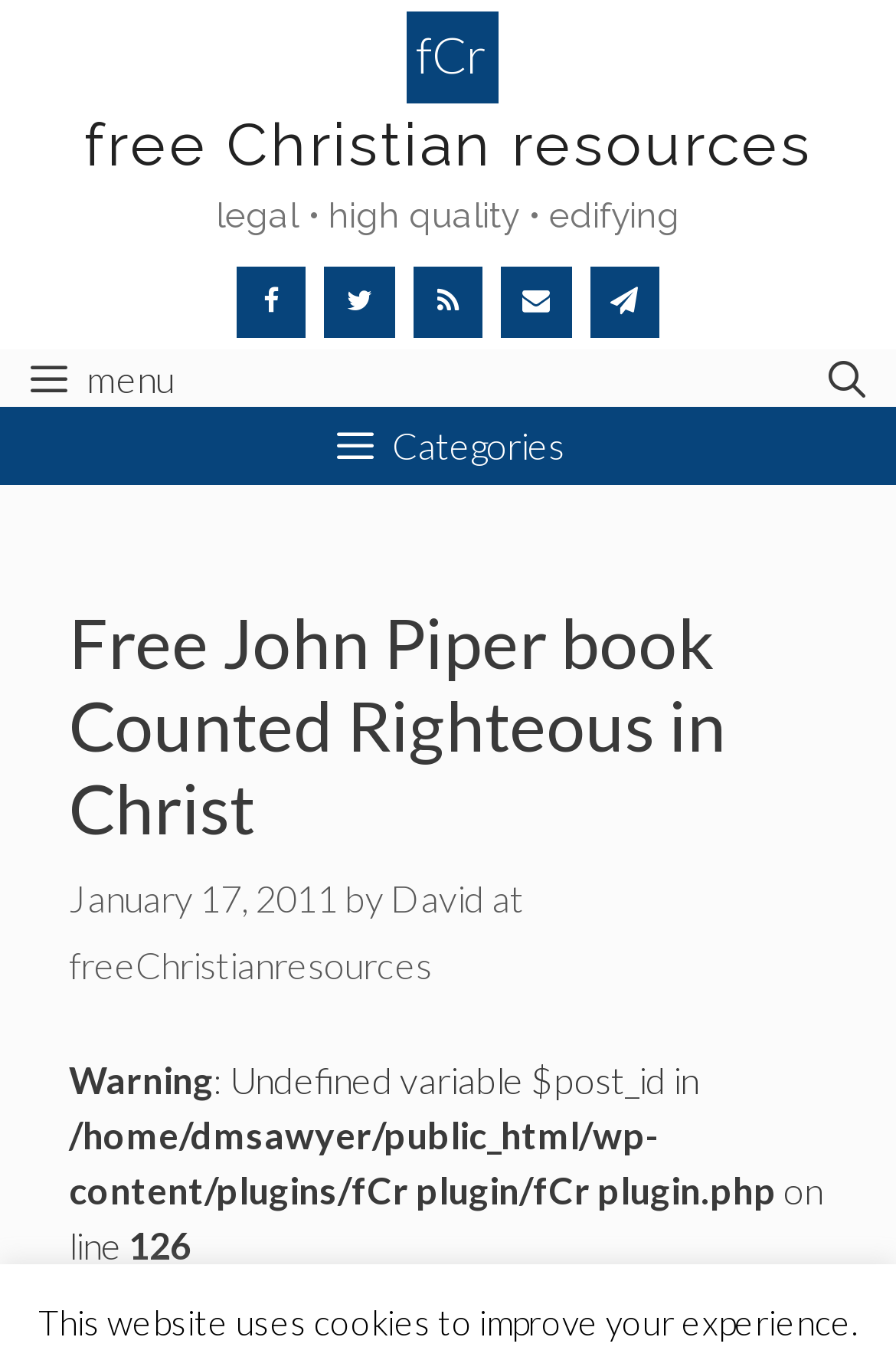Can you provide the bounding box coordinates for the element that should be clicked to implement the instruction: "Click on Facebook link"?

[0.264, 0.195, 0.342, 0.248]